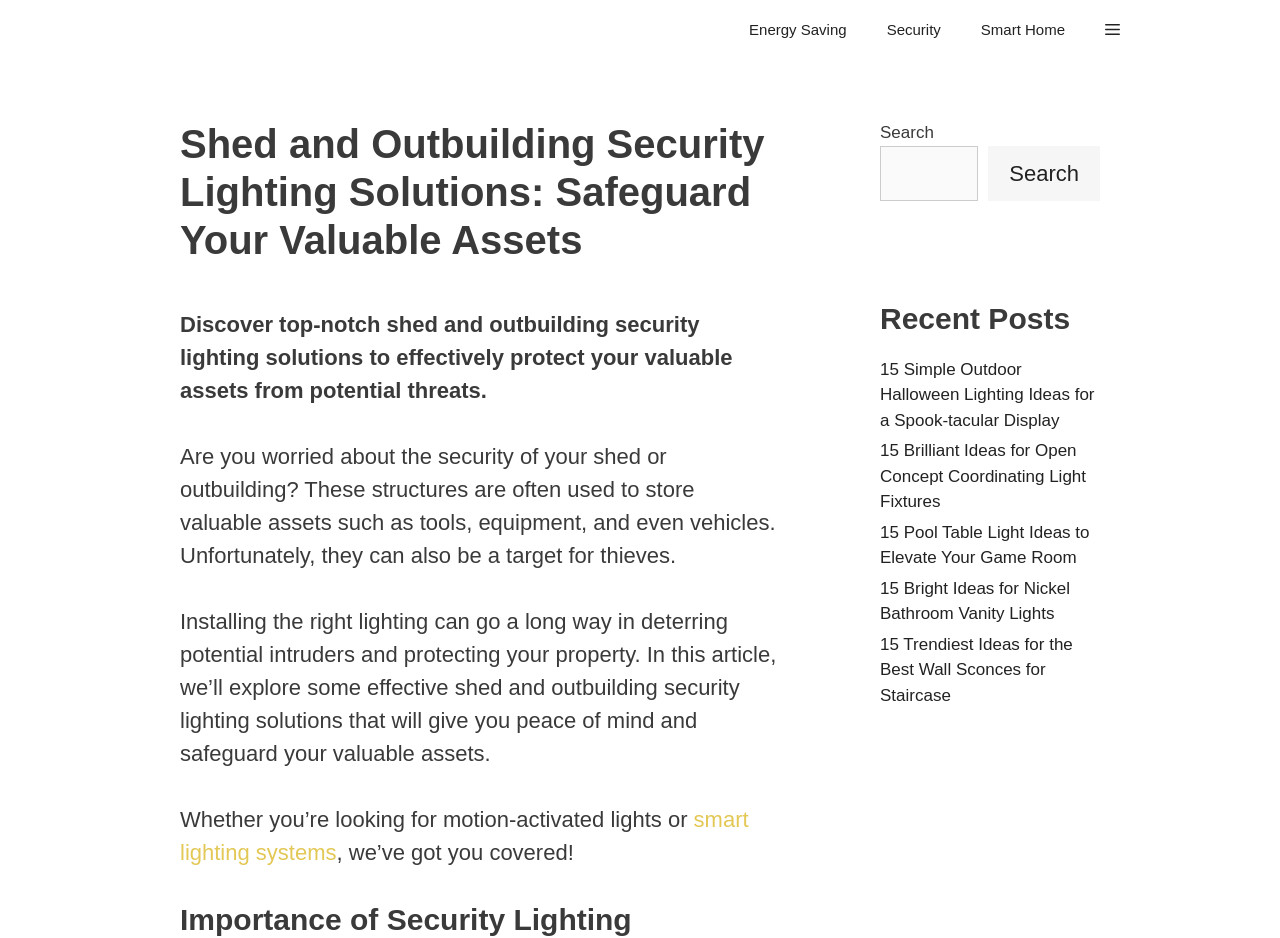Given the content of the image, can you provide a detailed answer to the question?
How many recent posts are listed on this webpage?

The webpage has a section titled 'Recent Posts' which lists 5 recent posts, each with a link to a different article. The posts are about outdoor Halloween lighting ideas, open concept coordinating light fixtures, pool table light ideas, nickel bathroom vanity lights, and wall sconces for staircases.